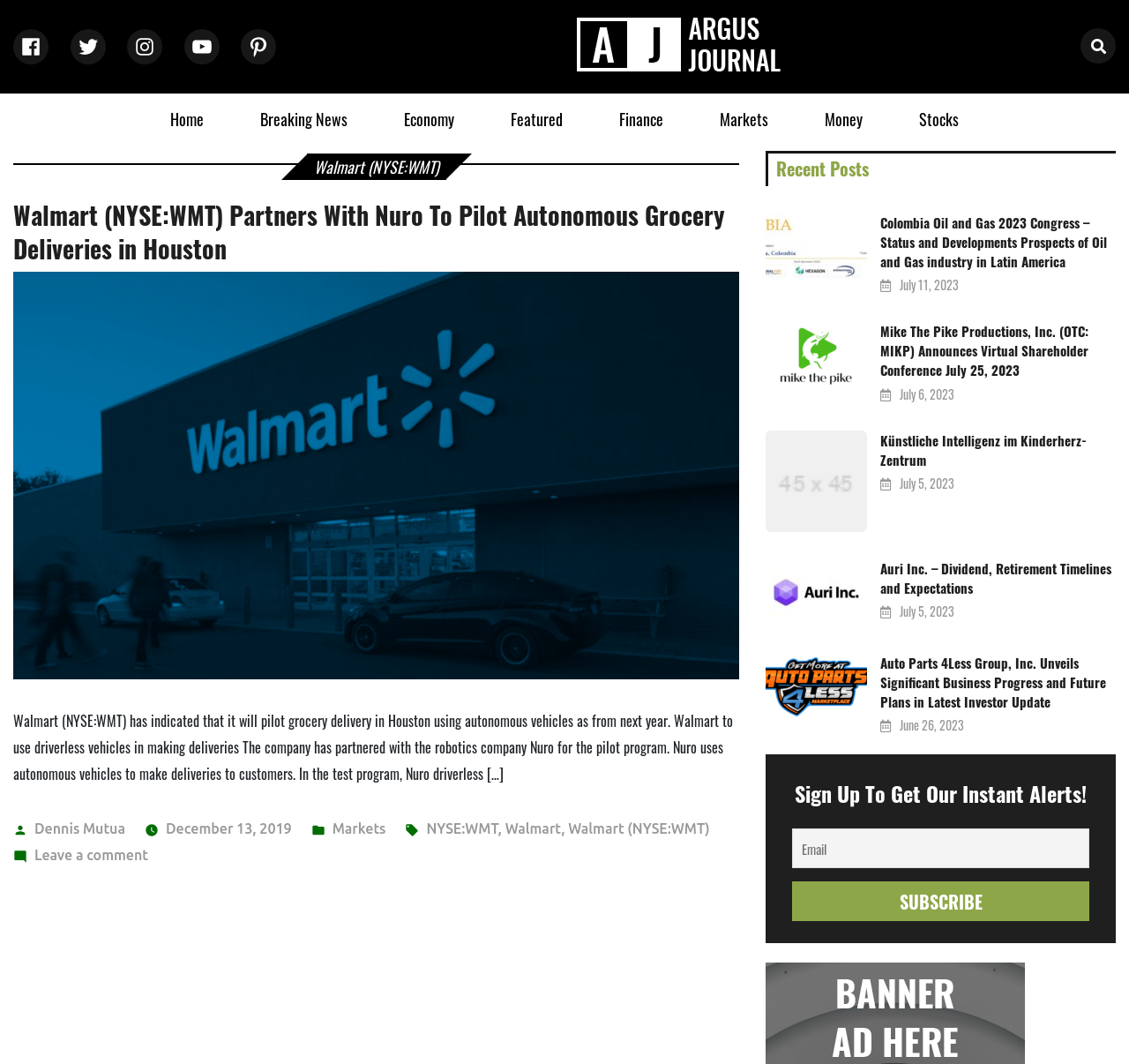Using the provided element description: "Künstliche Intelligenz im Kinderherz-Zentrum", identify the bounding box coordinates. The coordinates should be four floats between 0 and 1 in the order [left, top, right, bottom].

[0.78, 0.405, 0.988, 0.441]